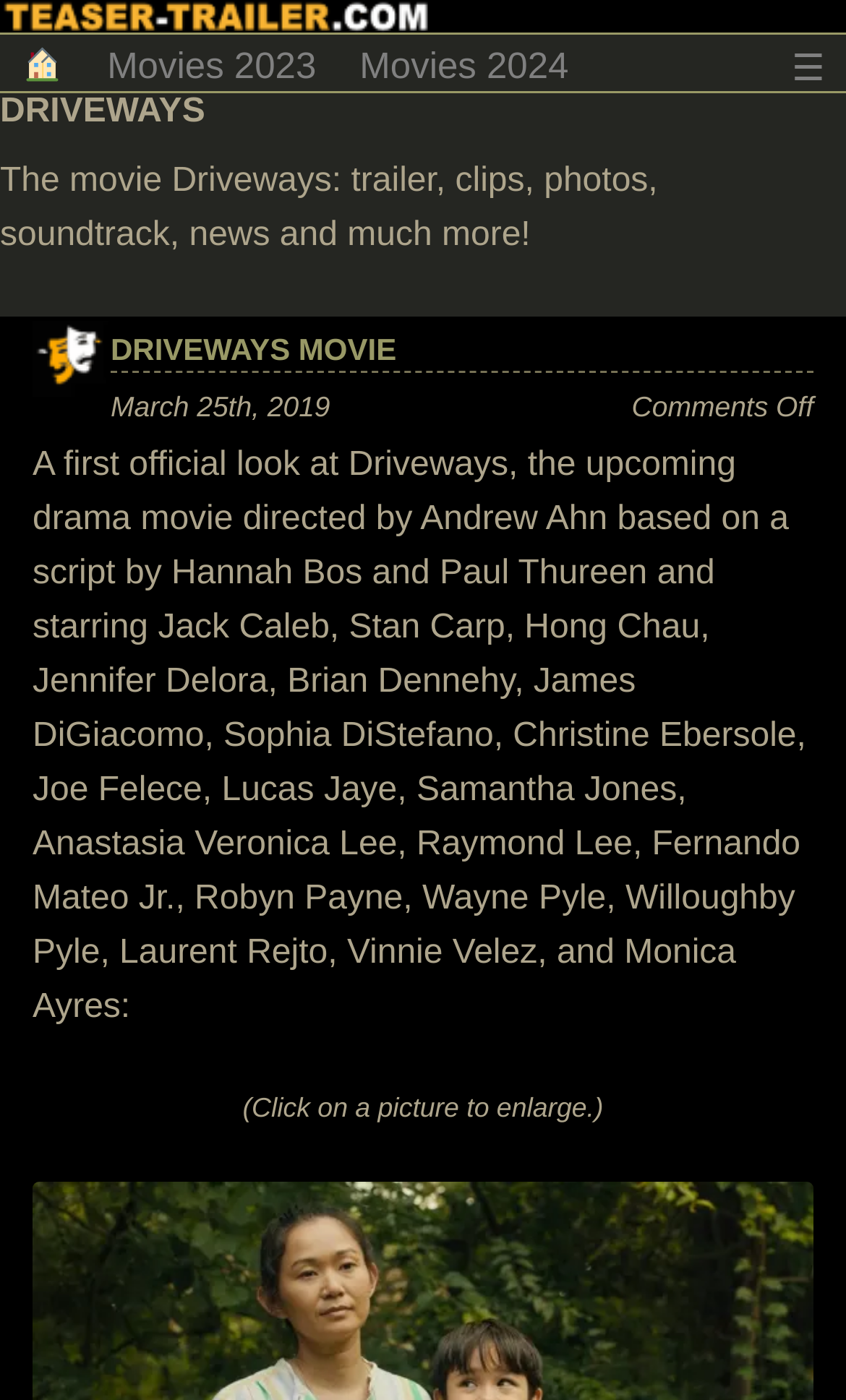Who directed the Driveways movie?
We need a detailed and exhaustive answer to the question. Please elaborate.

I found the director's name by reading the text that describes the movie, which mentions 'the upcoming drama movie directed by Andrew Ahn'.